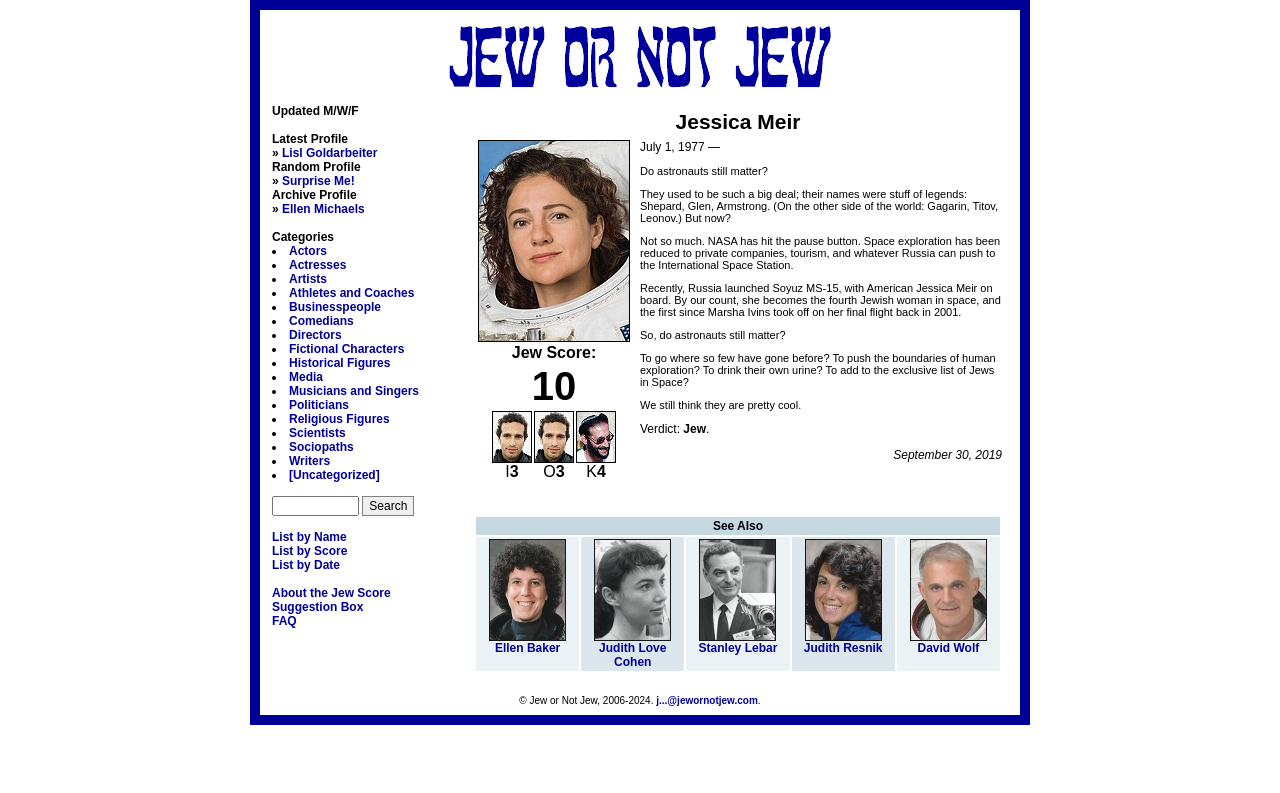Could you specify the bounding box coordinates for the clickable section to complete the following instruction: "Click on the 'Surprise Me!' link"?

[0.22, 0.219, 0.277, 0.237]